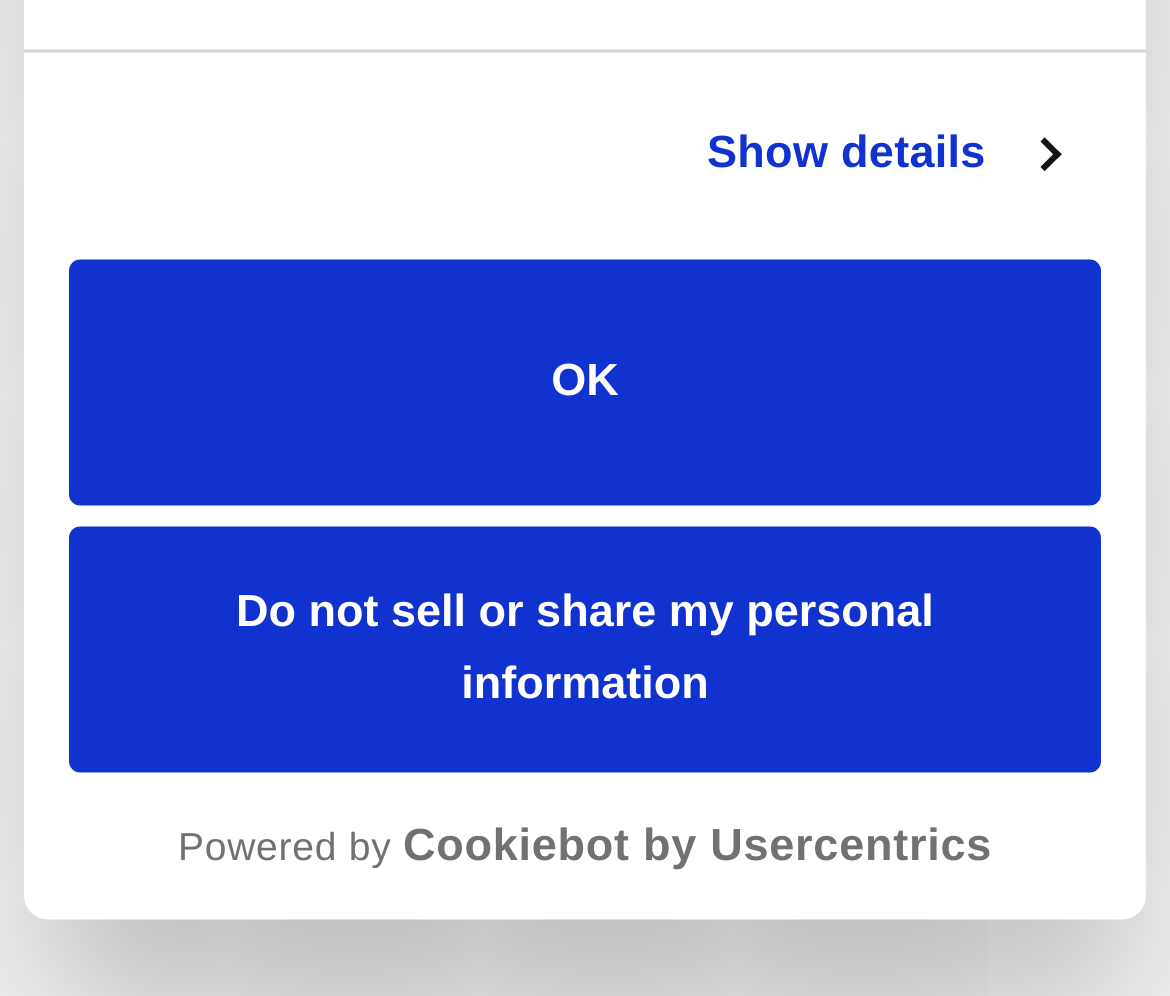Locate the bounding box for the described UI element: "Show details". Ensure the coordinates are four float numbers between 0 and 1, formatted as [left, top, right, bottom].

[0.604, 0.119, 0.903, 0.191]